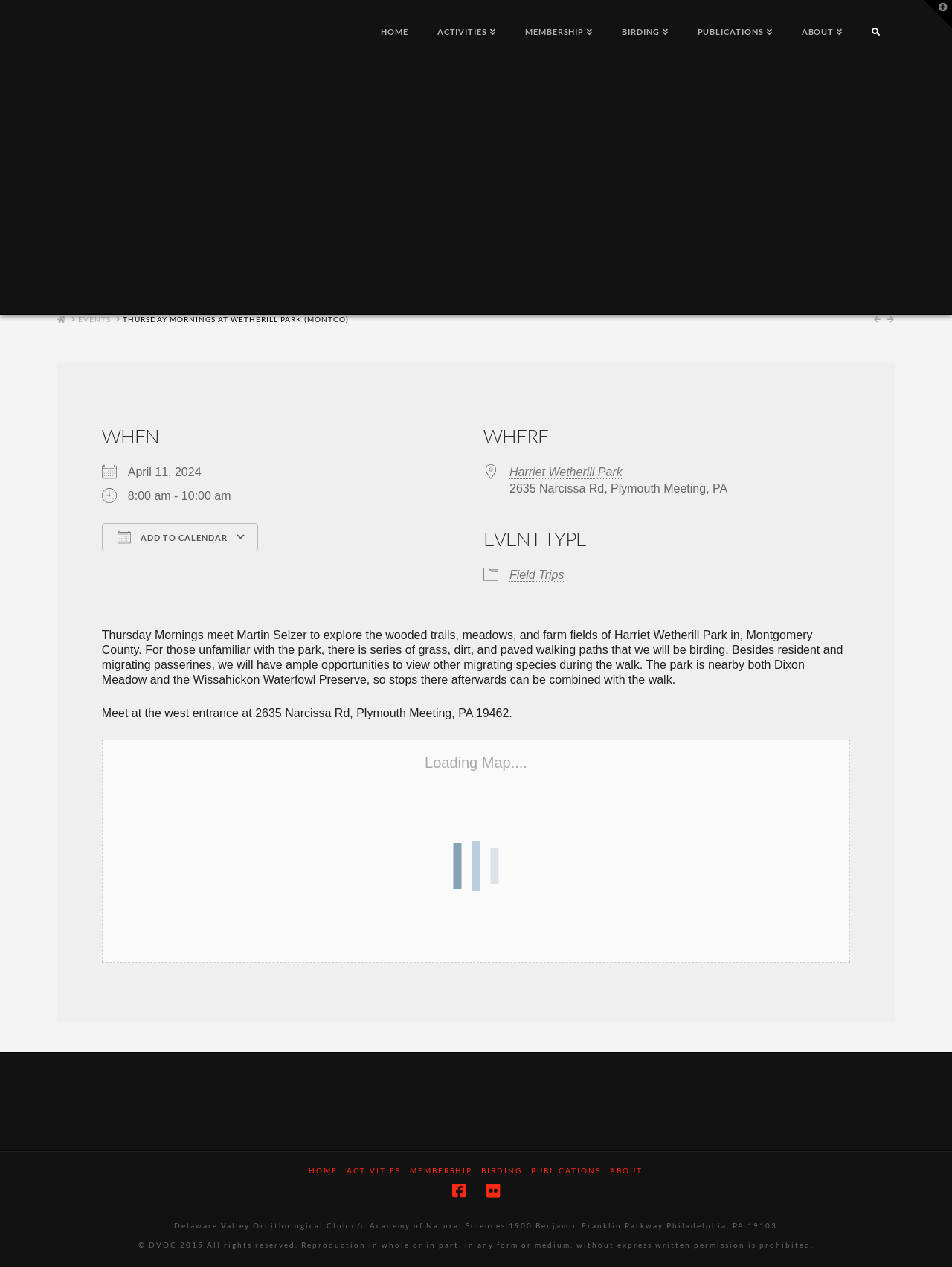Determine the bounding box coordinates for the area that should be clicked to carry out the following instruction: "Go to the 'ACTIVITIES' page".

[0.444, 0.0, 0.536, 0.053]